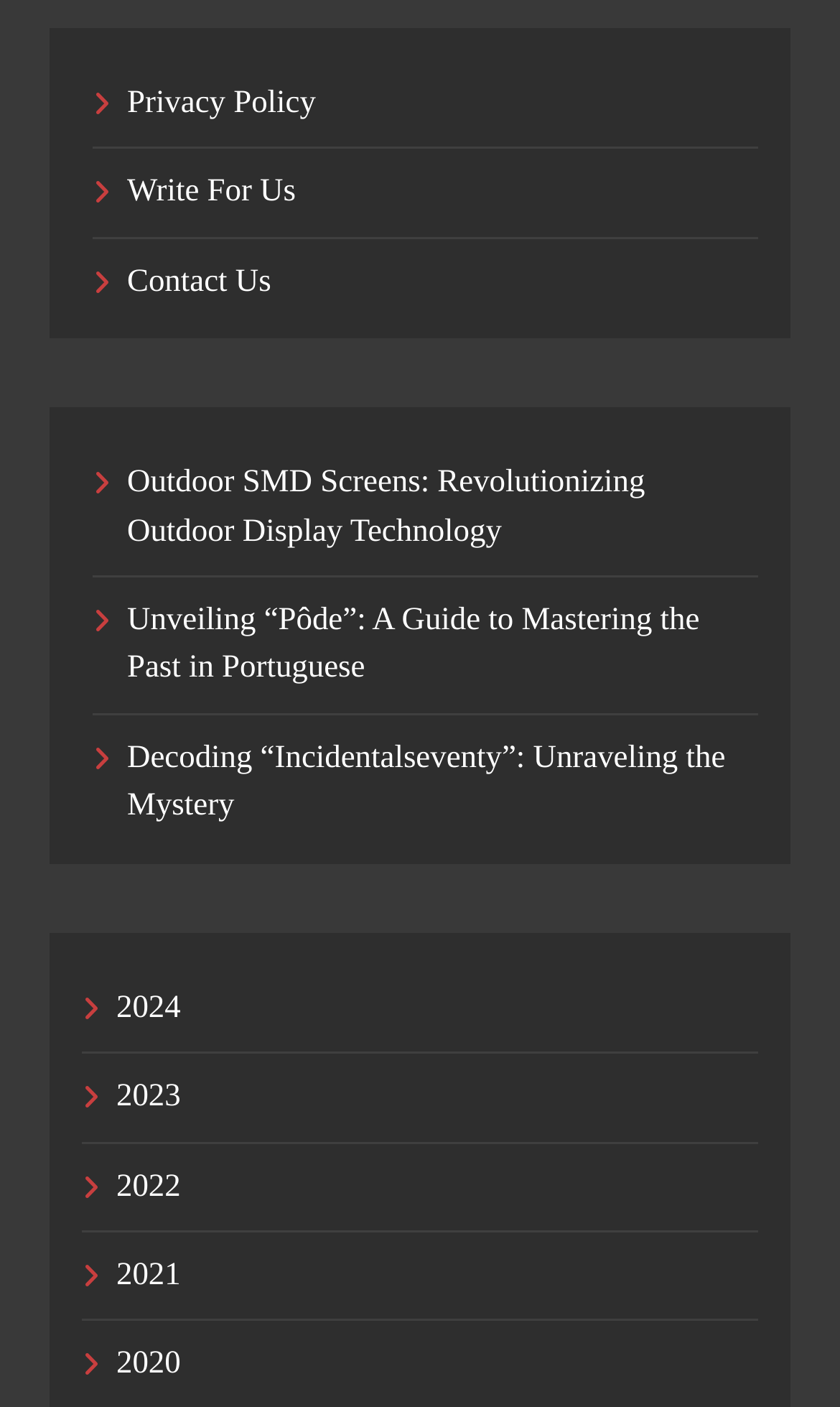How many links are there in the main content area?
Please answer the question with as much detail and depth as you can.

I counted the number of links in the main content area of the webpage, excluding the footer links, and found a total of 3 links, which are the article titles.